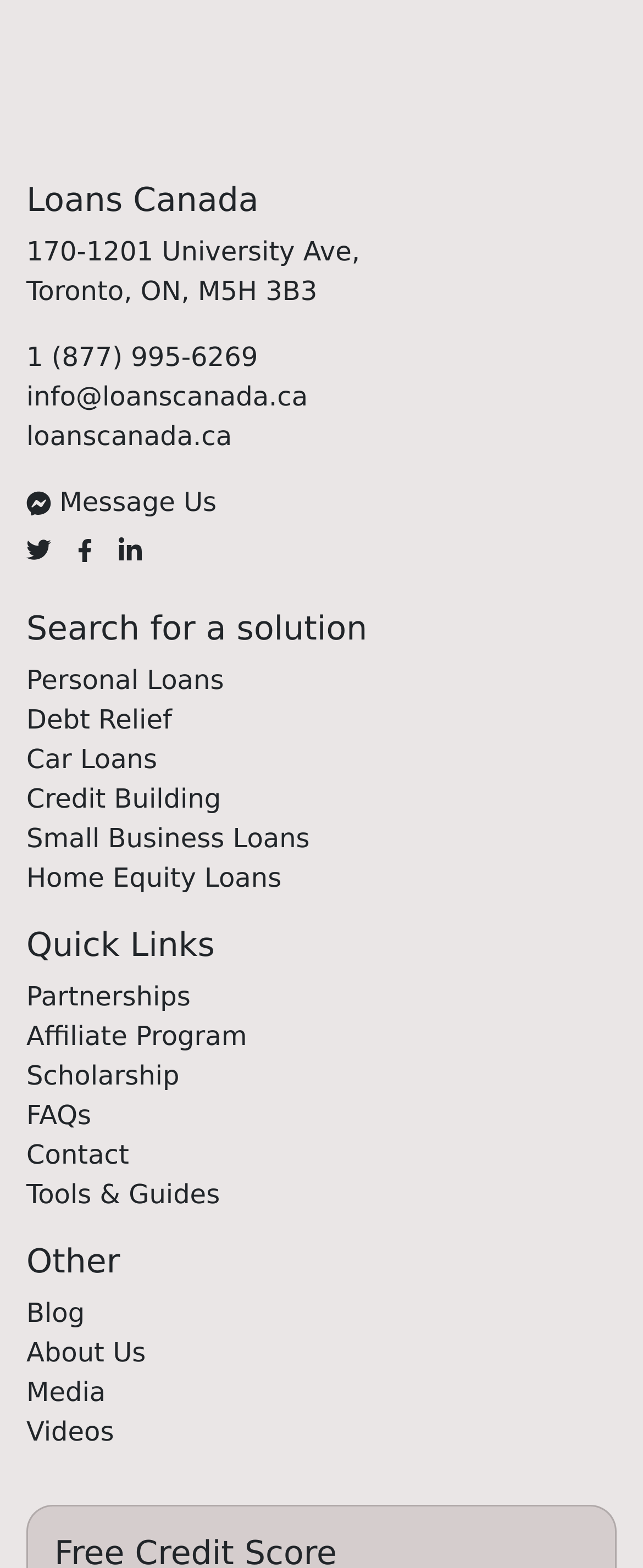Indicate the bounding box coordinates of the clickable region to achieve the following instruction: "Search for Personal Loans."

[0.041, 0.353, 0.348, 0.373]